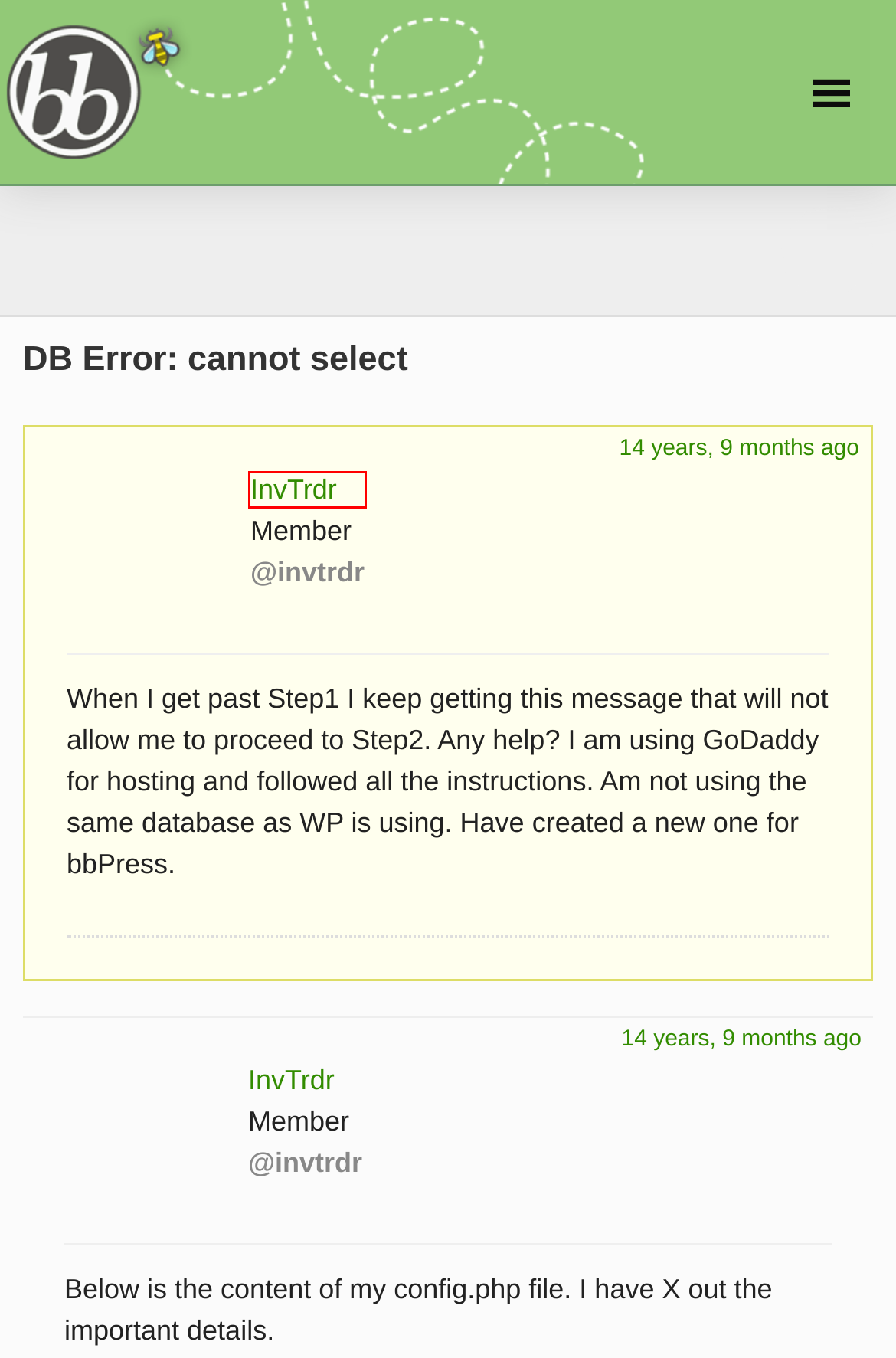Analyze the given webpage screenshot and identify the UI element within the red bounding box. Select the webpage description that best matches what you expect the new webpage to look like after clicking the element. Here are the candidates:
A. package's Profile · bbPress.org
B. InvTrdr's Profile · bbPress.org
C. Topic Tag: godaddy · bbPress.org
D. BuddyPress.org
E. chrishajer's Profile · bbPress.org
F. WordPress.org Login | WordPress.org English
G. bbPress.org
H. Privacy – WordPress.org

B